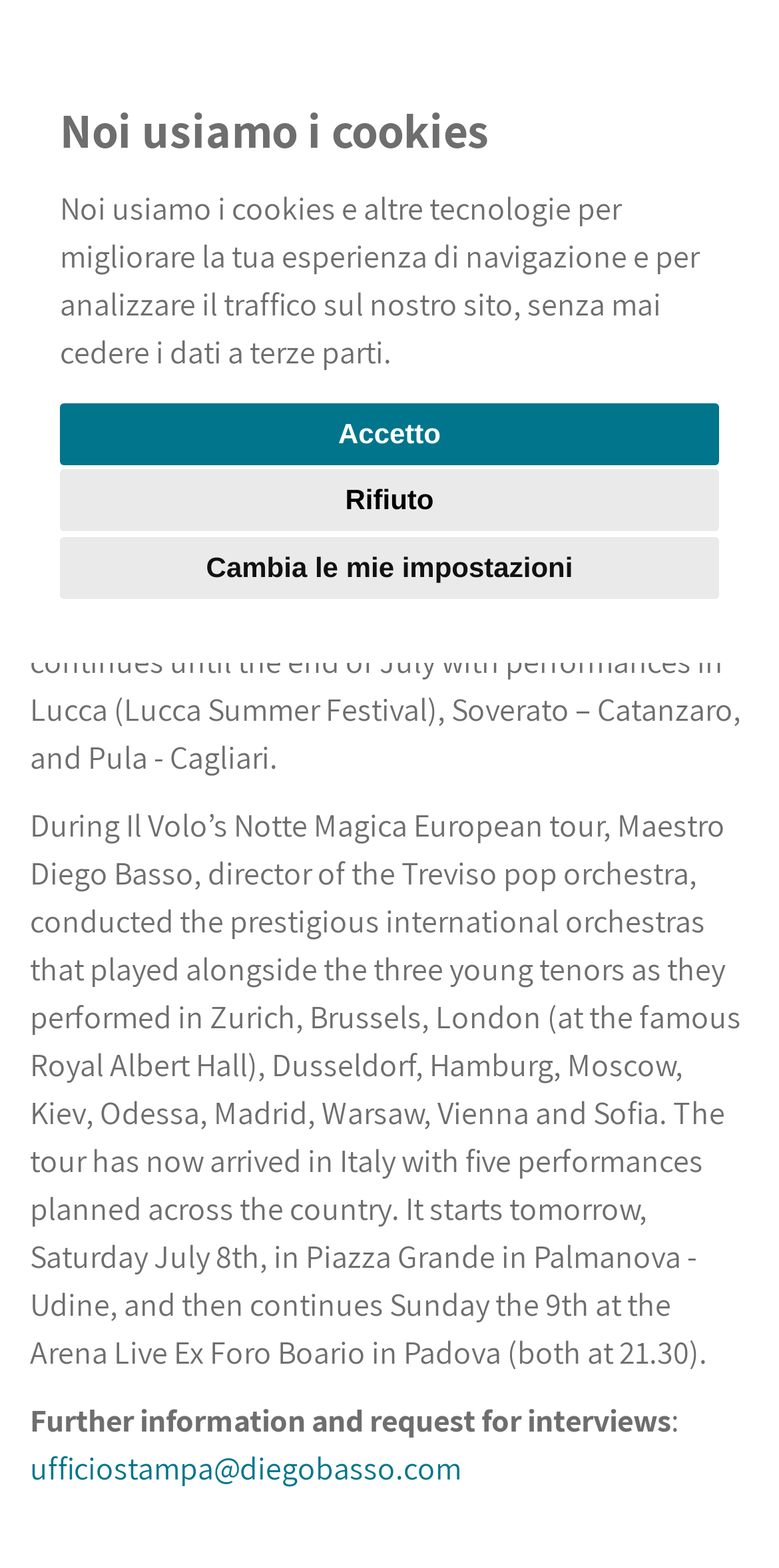Given the element description: "Cambia le mie impostazioni", predict the bounding box coordinates of the UI element it refers to, using four float numbers between 0 and 1, i.e., [left, top, right, bottom].

[0.077, 0.342, 0.923, 0.381]